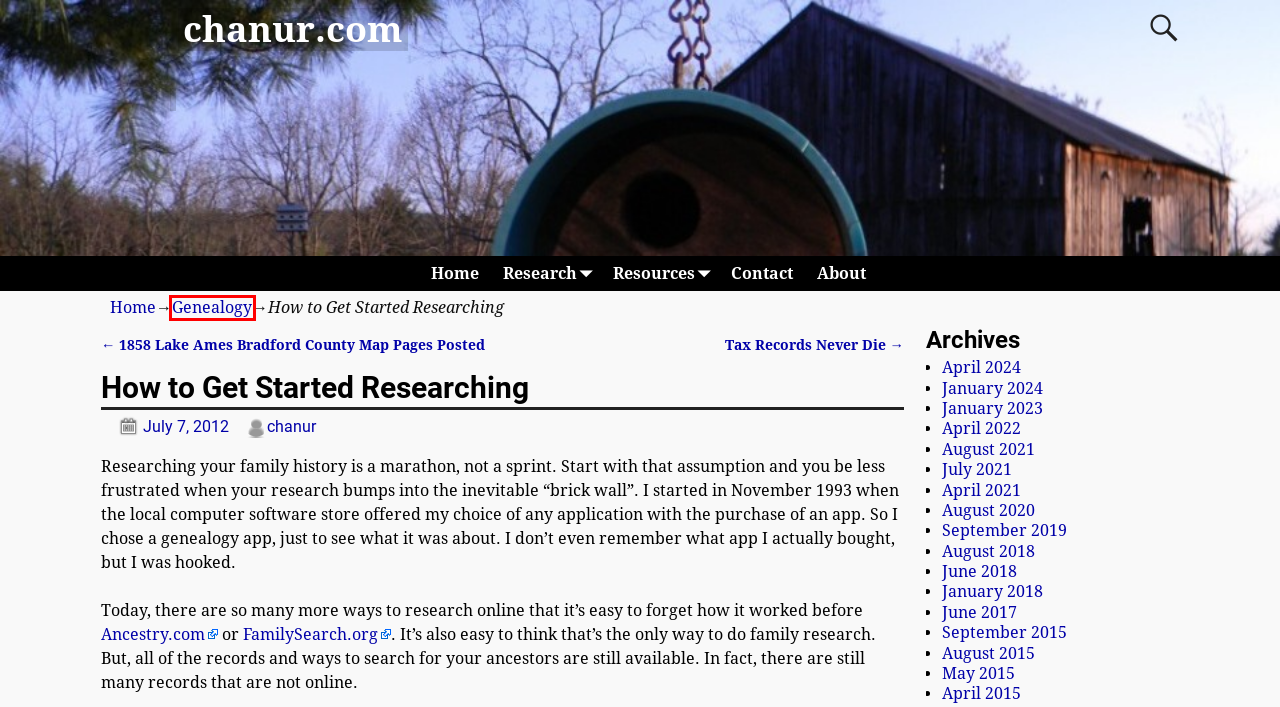You have a screenshot showing a webpage with a red bounding box around a UI element. Choose the webpage description that best matches the new page after clicking the highlighted element. Here are the options:
A. August 2018 - chanur.com
B. July 2021 - chanur.com
C. June 2018 - chanur.com
D. Genealogy Archives - chanur.com
E. September 2015 - chanur.com
F. chanur.com -
G. April 2022 - chanur.com
H. April 2015 - chanur.com

D